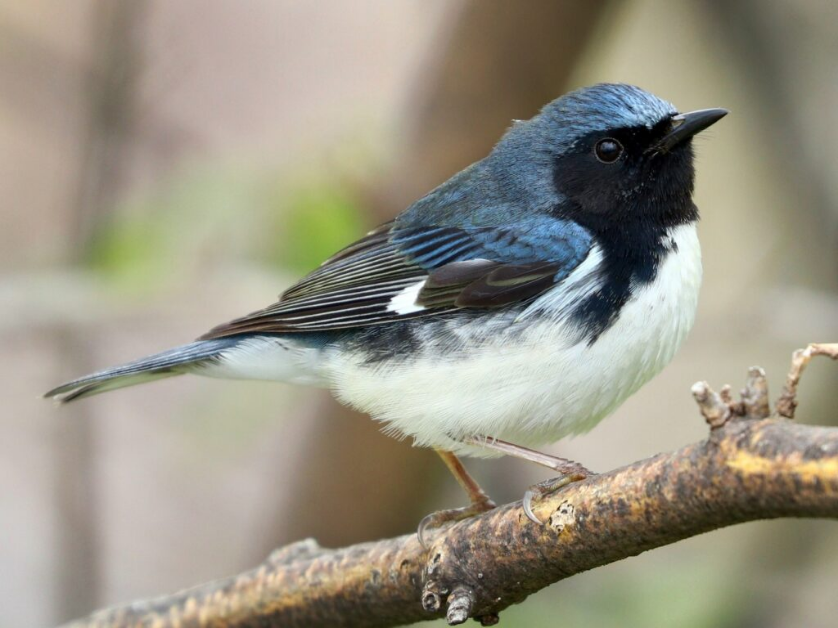Carefully examine the image and provide an in-depth answer to the question: Where can this species be found?

The location where the Black-throated Blue Warbler can be found is mentioned in the caption, which states that the species can be found in Michigan.